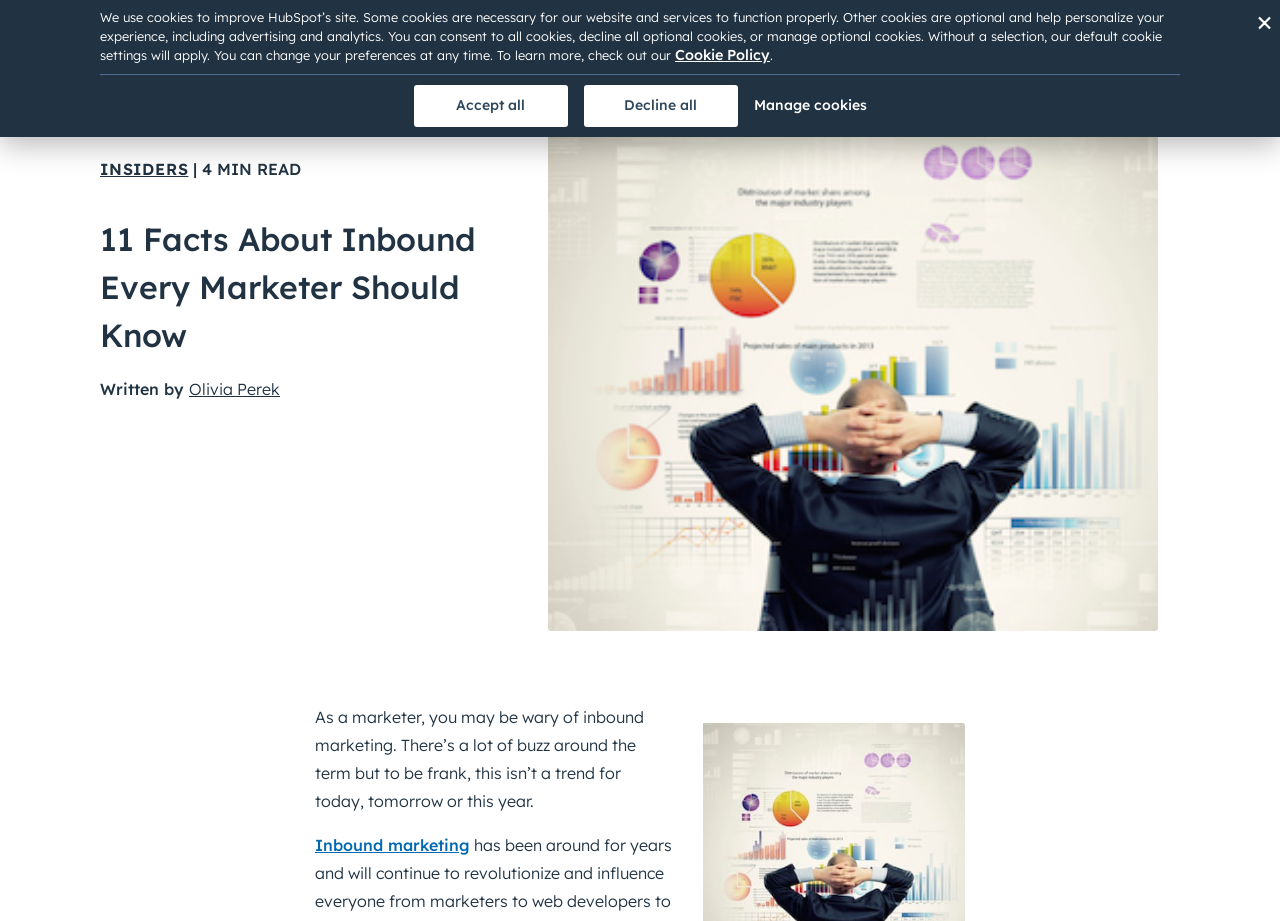Identify the bounding box coordinates of the region that should be clicked to execute the following instruction: "Visit the 'Itch.io' store".

None